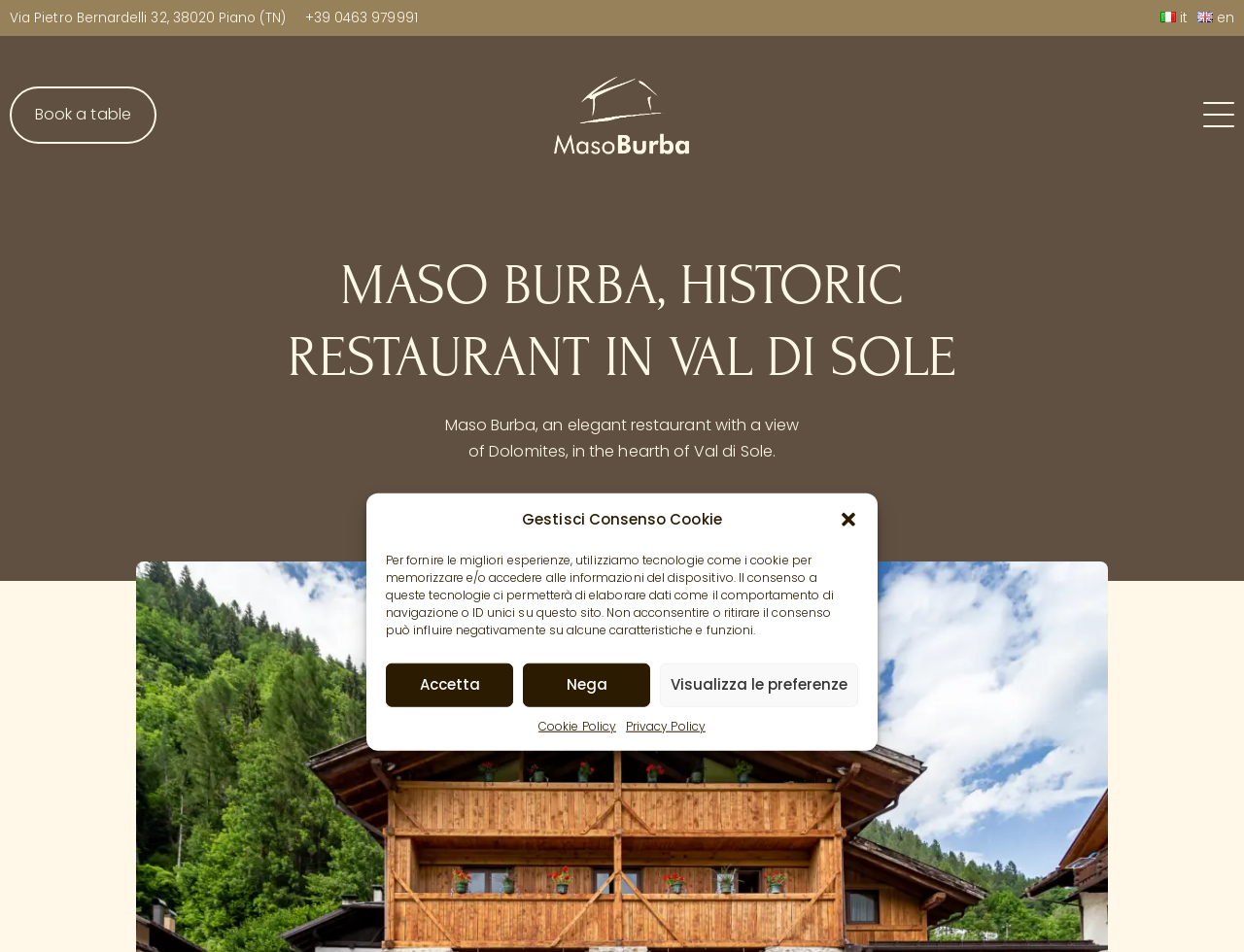What is the name of the restaurant? Refer to the image and provide a one-word or short phrase answer.

Maso Burba